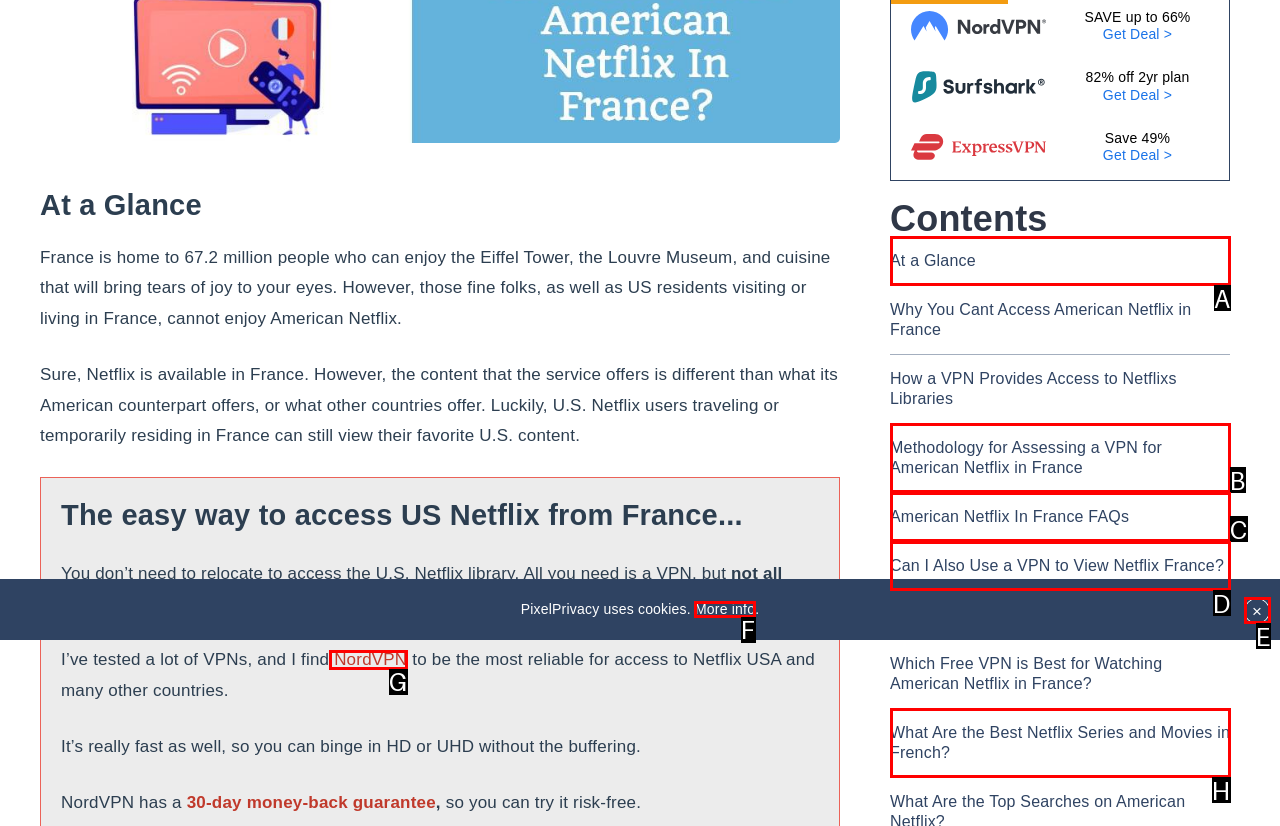From the given options, choose the HTML element that aligns with the description: View all by Ian Eborn. Respond with the letter of the selected element.

None